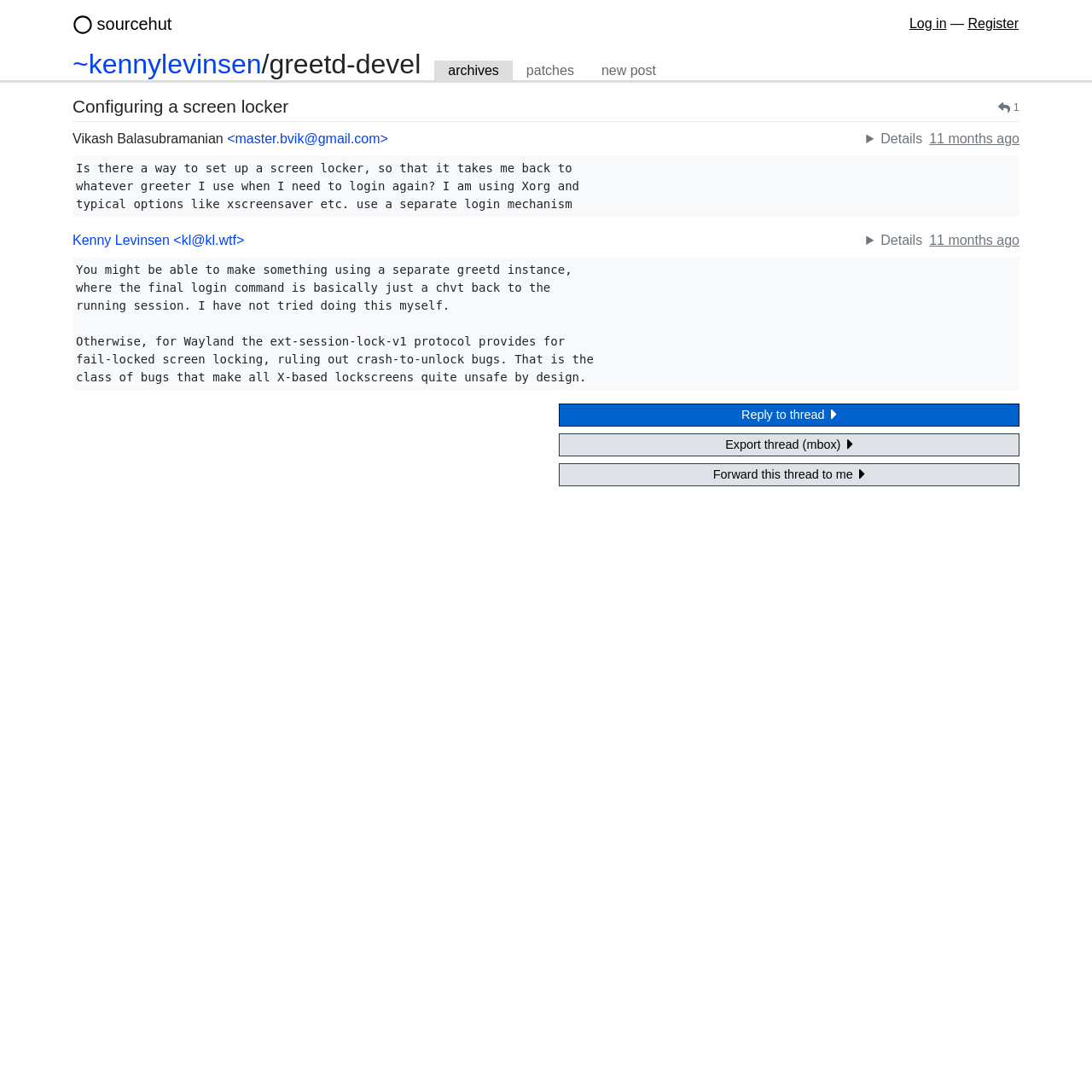Please identify the bounding box coordinates of the element that needs to be clicked to perform the following instruction: "go to sourcehut homepage".

[0.089, 0.013, 0.157, 0.03]